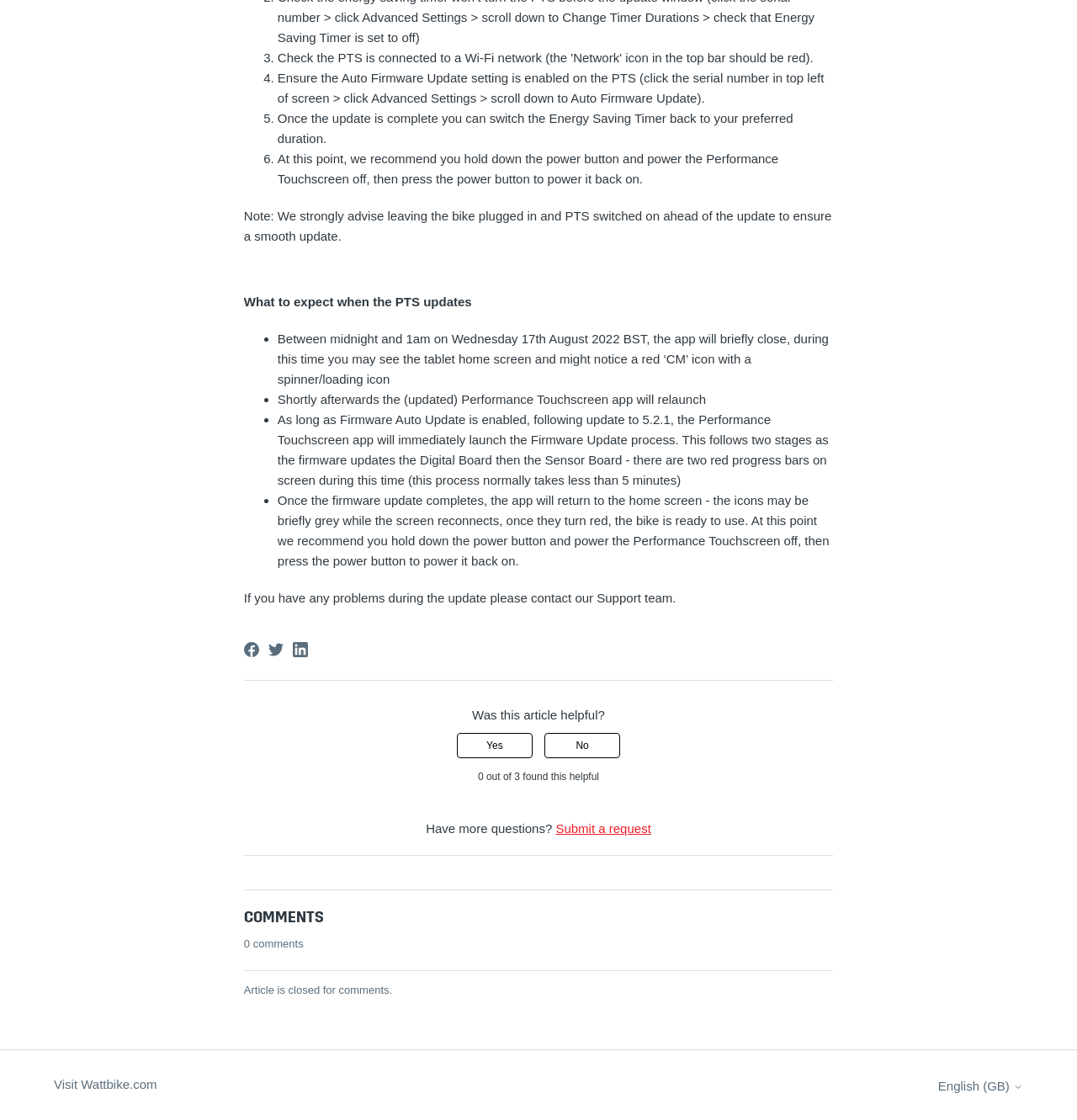Determine the bounding box coordinates of the clickable element to complete this instruction: "Click the 'This article was helpful' button". Provide the coordinates in the format of four float numbers between 0 and 1, [left, top, right, bottom].

[0.424, 0.655, 0.494, 0.677]